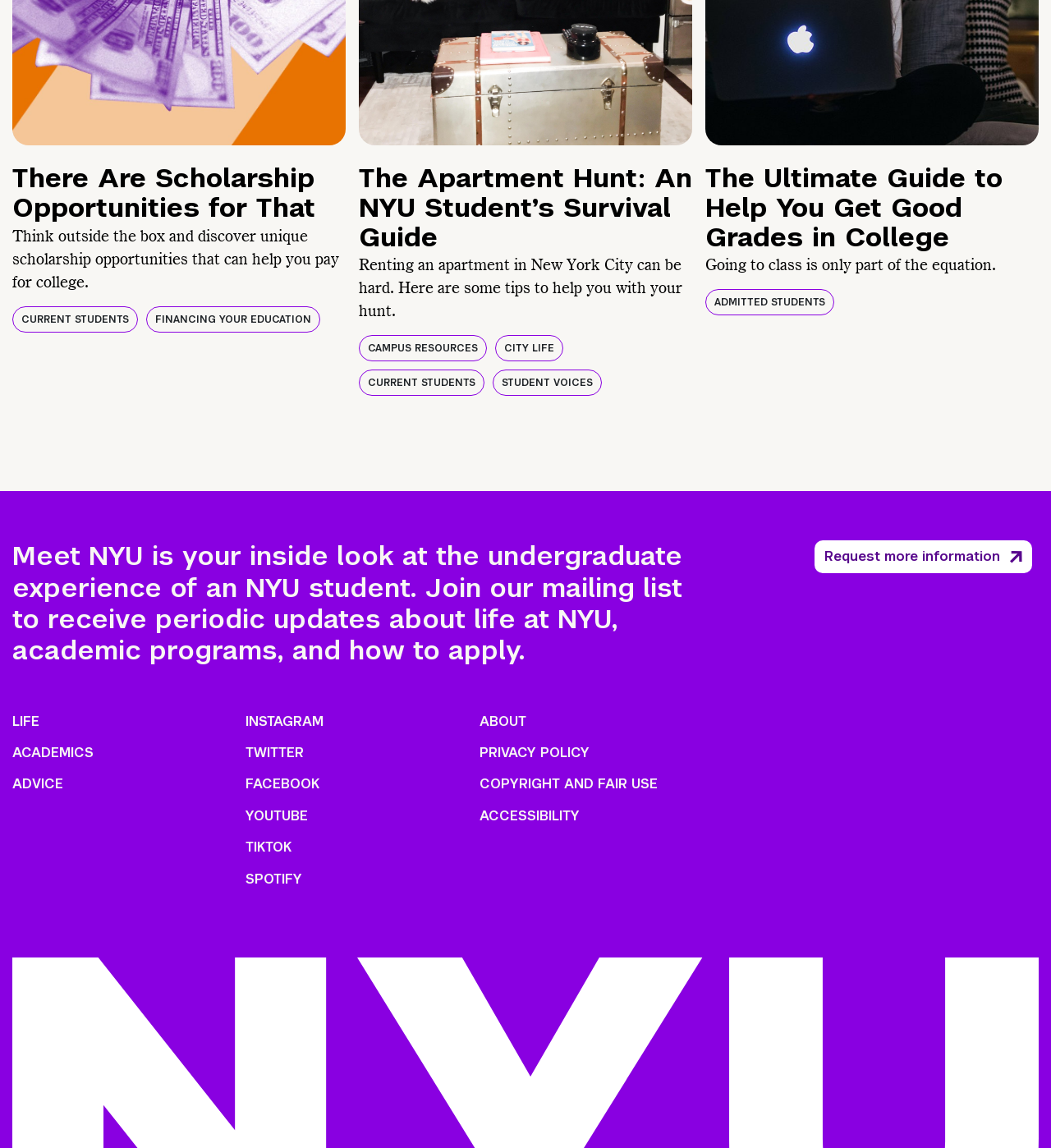Using details from the image, please answer the following question comprehensively:
What is the main topic of the webpage?

Based on the webpage content, it appears to be about the life of an NYU student, with links to various resources and articles related to college life, academics, and advice.